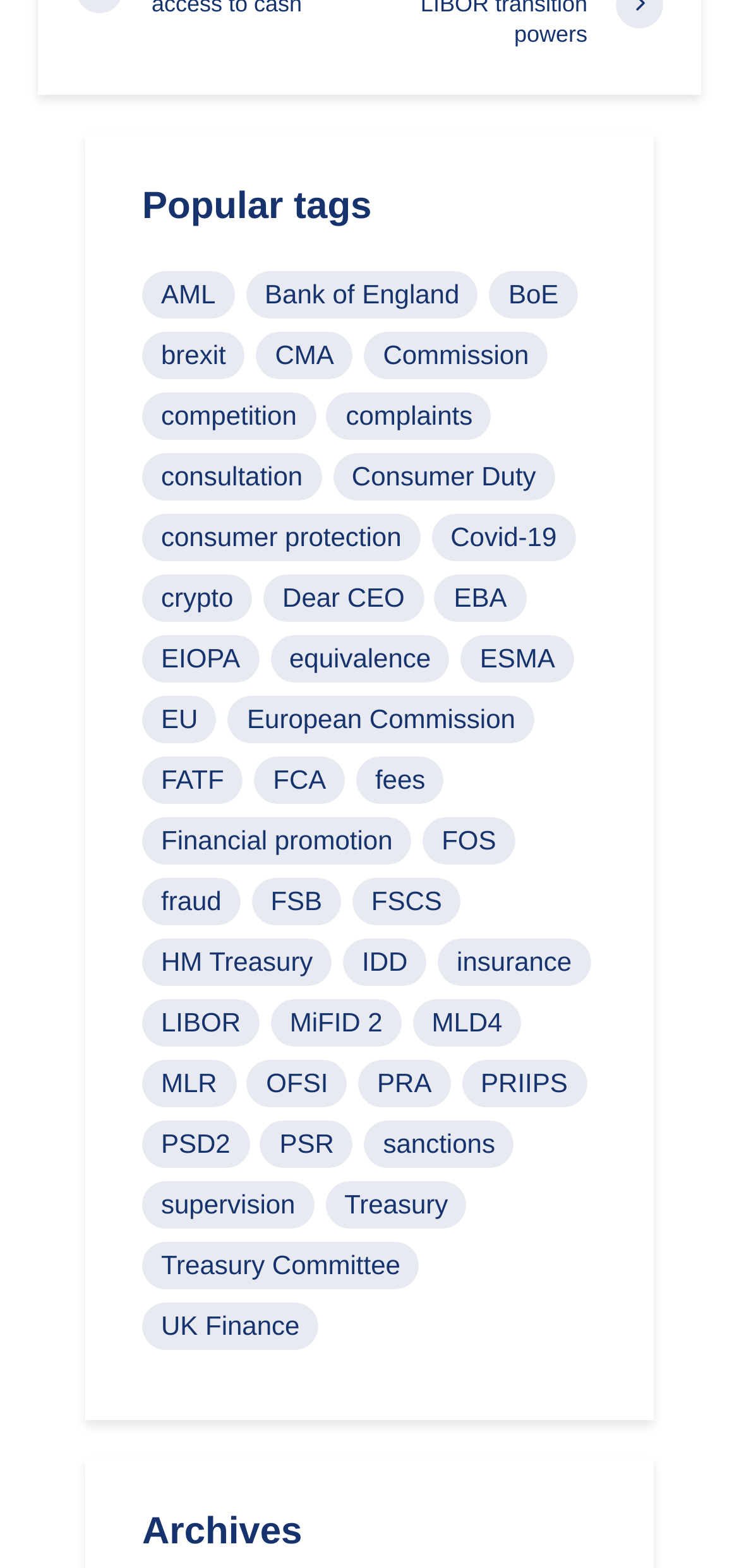How many tags are listed?
Please look at the screenshot and answer in one word or a short phrase.

113